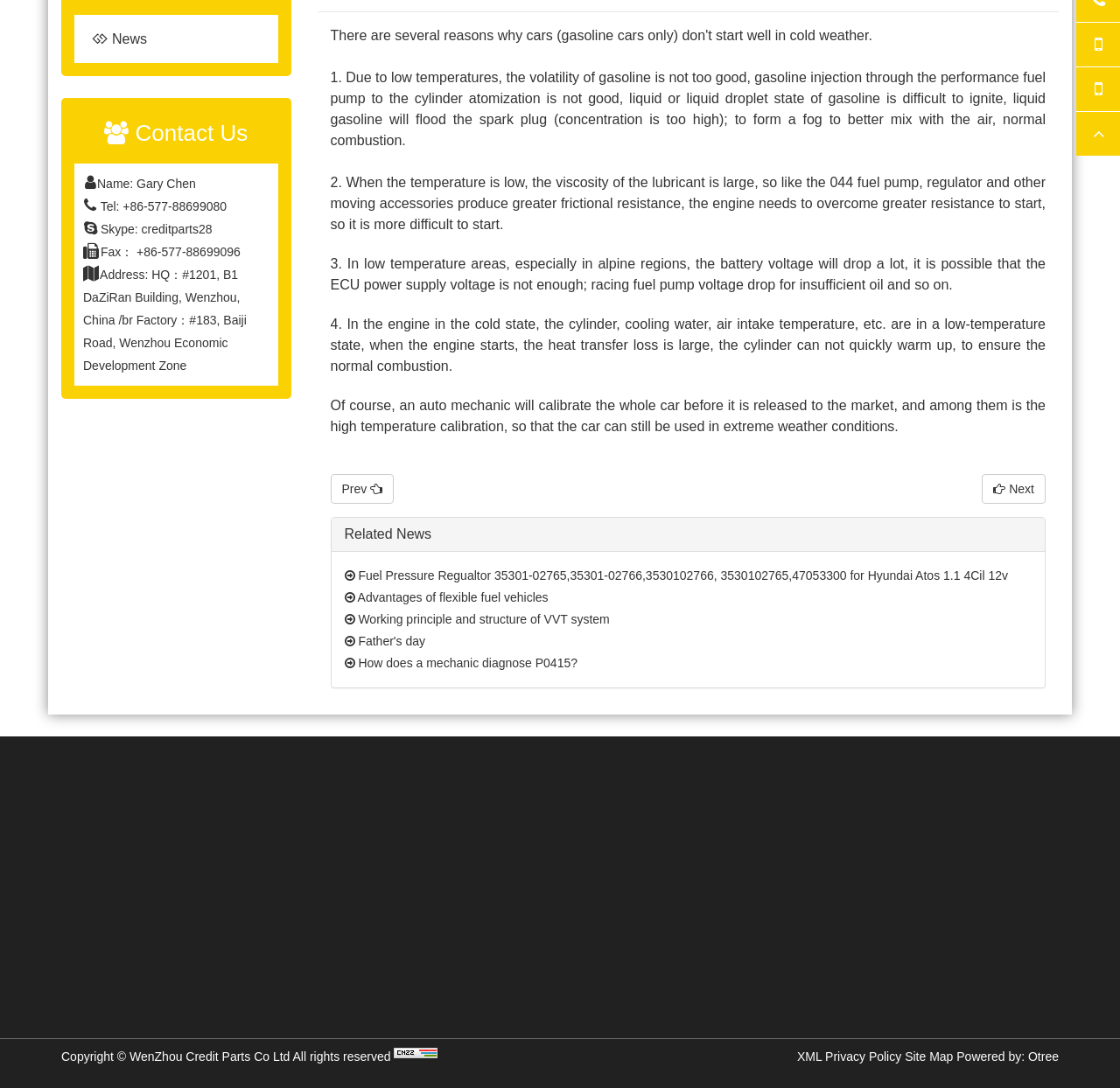Please determine the bounding box coordinates for the UI element described here. Use the format (top-left x, top-left y, bottom-right x, bottom-right y) with values bounded between 0 and 1: Youtube

None